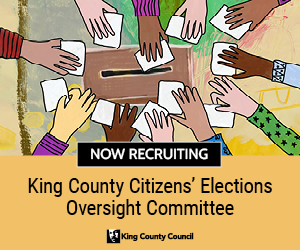Detail everything you observe in the image.

The image promotes recruitment for the **King County Citizens’ Elections Oversight Committee**. It features a vibrant illustration of diverse hands placing ballots into a voting box, symbolizing community involvement and democratic participation. The text "NOW RECRUITING" prominently encourages engagement, while the King County Council logo at the bottom signifies official support. This visual message emphasizes collaboration and transparency in the electoral process, inviting individuals to contribute to the oversight of elections in King County.